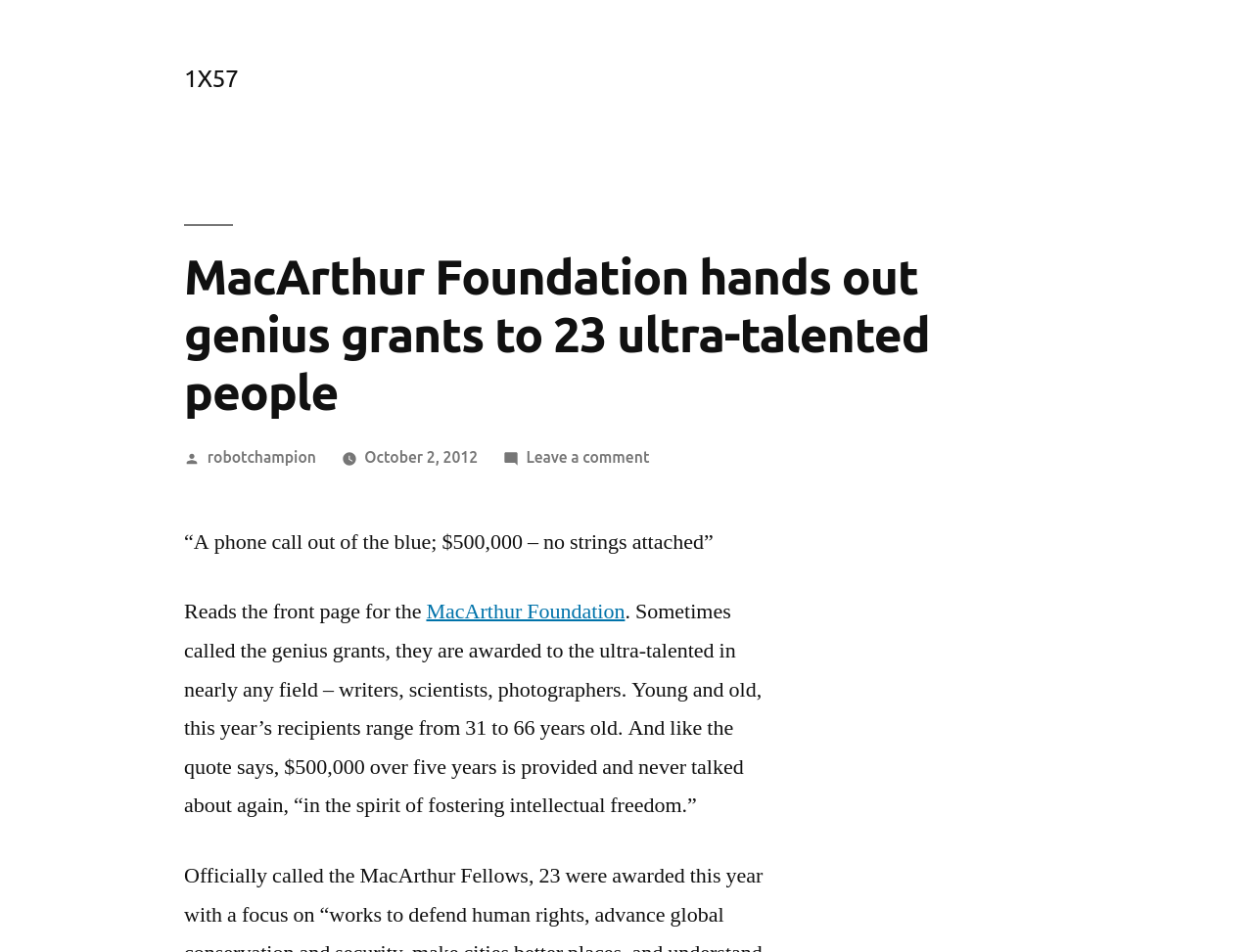Using the given element description, provide the bounding box coordinates (top-left x, top-left y, bottom-right x, bottom-right y) for the corresponding UI element in the screenshot: MacArthur Foundation

[0.34, 0.628, 0.499, 0.657]